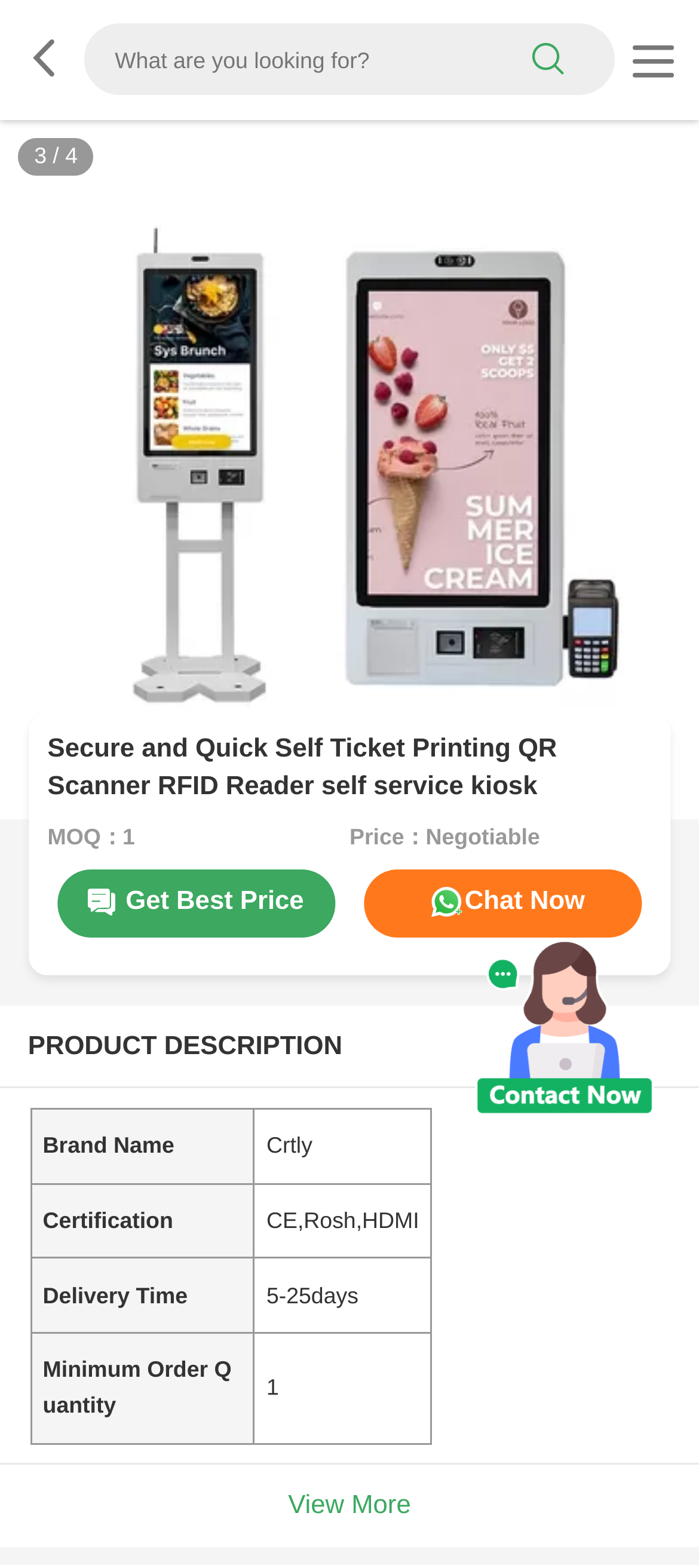Answer the following in one word or a short phrase: 
What is the minimum order quantity?

1